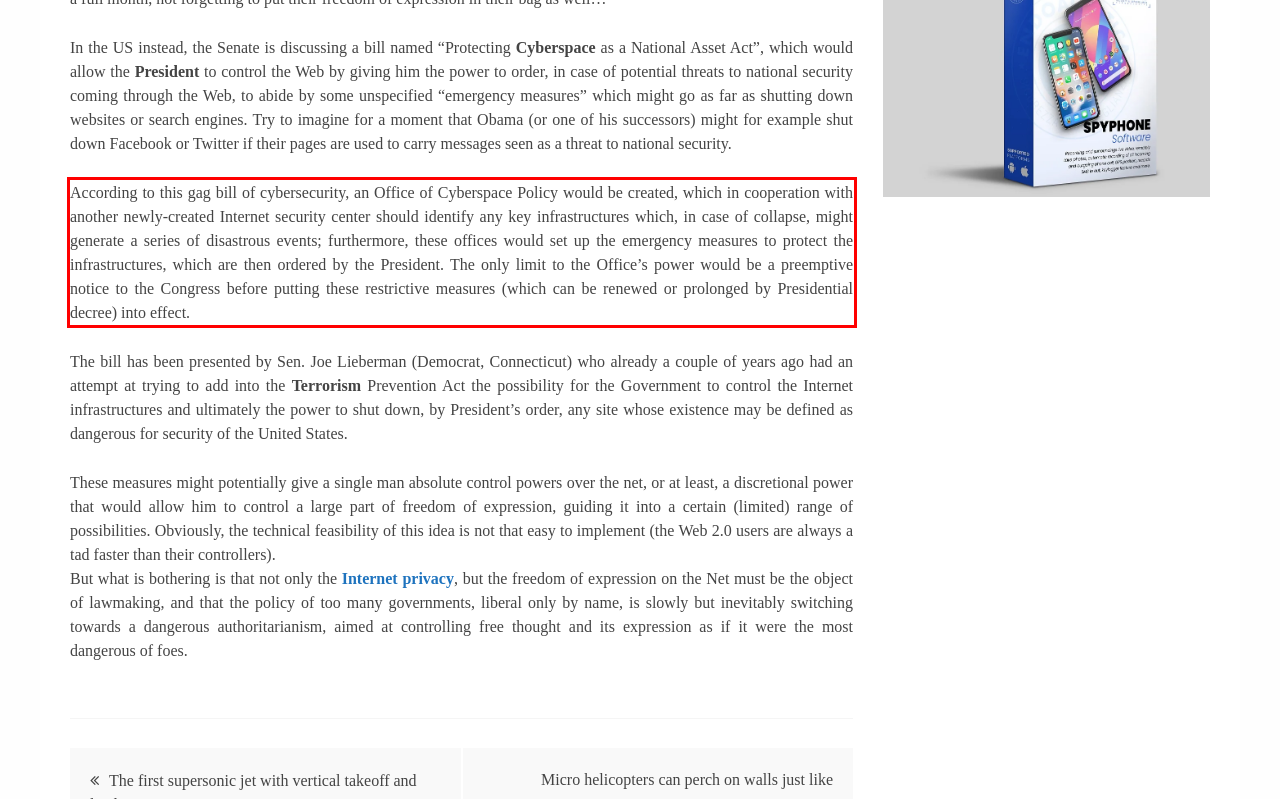There is a UI element on the webpage screenshot marked by a red bounding box. Extract and generate the text content from within this red box.

According to this gag bill of cybersecurity, an Office of Cyberspace Policy would be created, which in cooperation with another newly-created Internet security center should identify any key infrastructures which, in case of collapse, might generate a series of disastrous events; furthermore, these offices would set up the emergency measures to protect the infrastructures, which are then ordered by the President. The only limit to the Office’s power would be a preemptive notice to the Congress before putting these restrictive measures (which can be renewed or prolonged by Presidential decree) into effect.